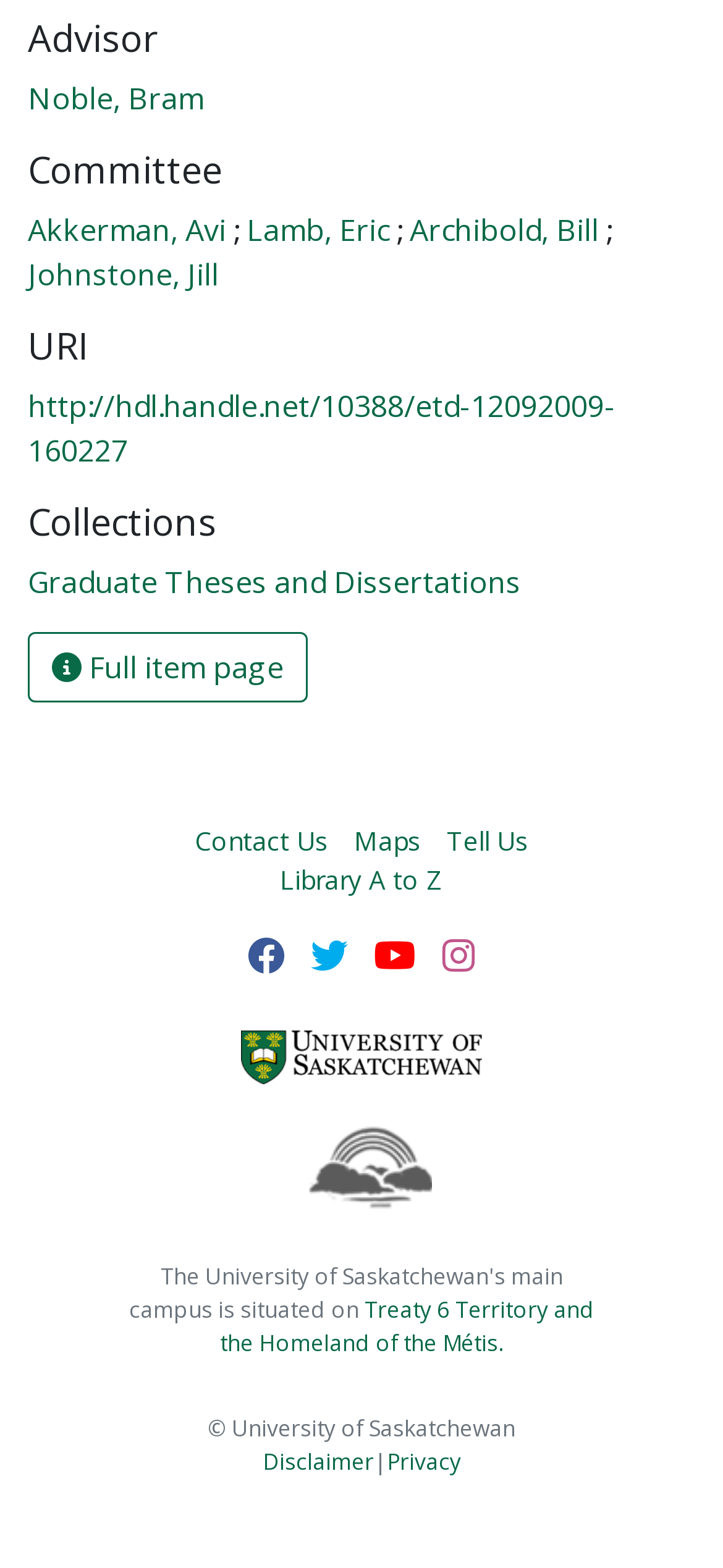Locate the bounding box coordinates of the clickable part needed for the task: "Follow the library on Facebook".

[0.342, 0.592, 0.394, 0.627]